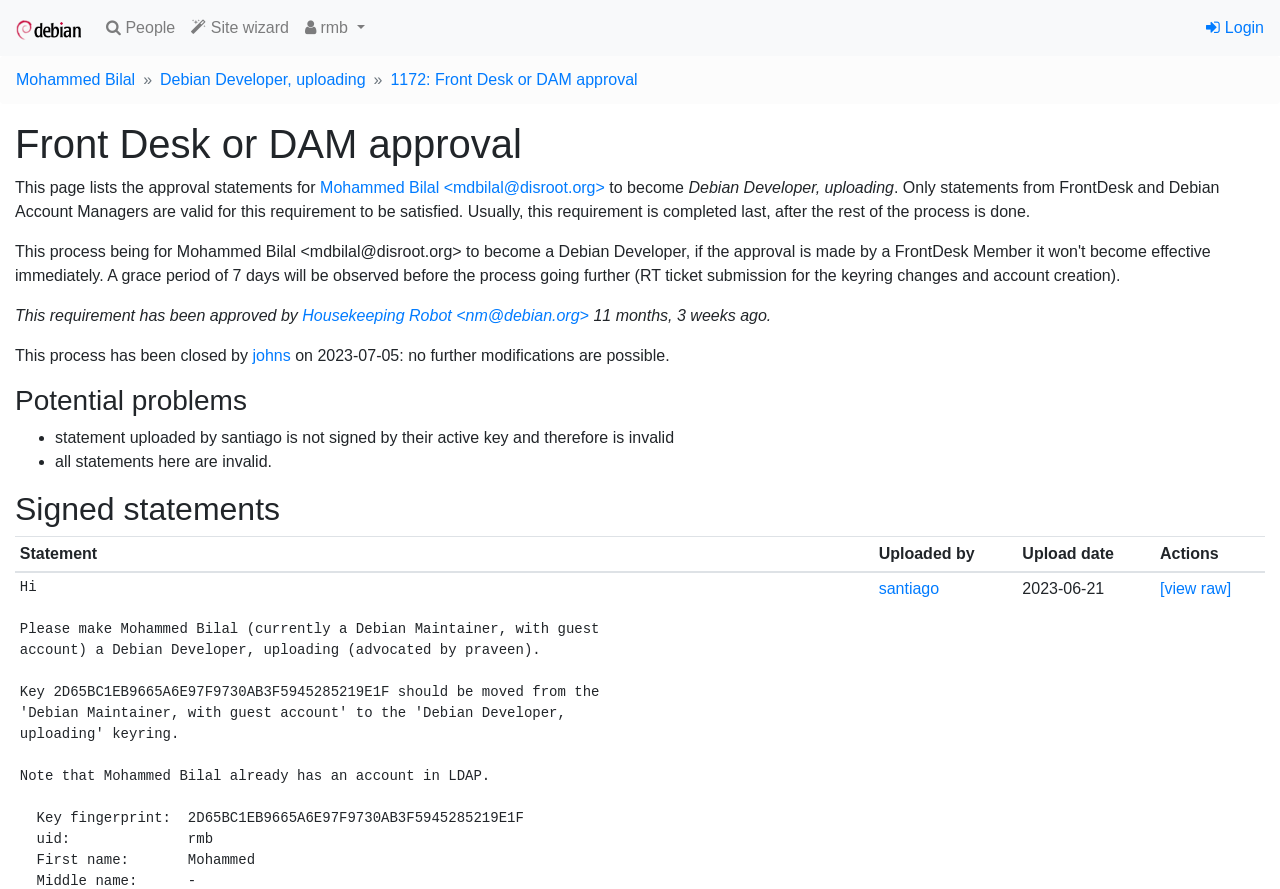Identify the bounding box coordinates of the section to be clicked to complete the task described by the following instruction: "View People page". The coordinates should be four float numbers between 0 and 1, formatted as [left, top, right, bottom].

[0.077, 0.009, 0.143, 0.054]